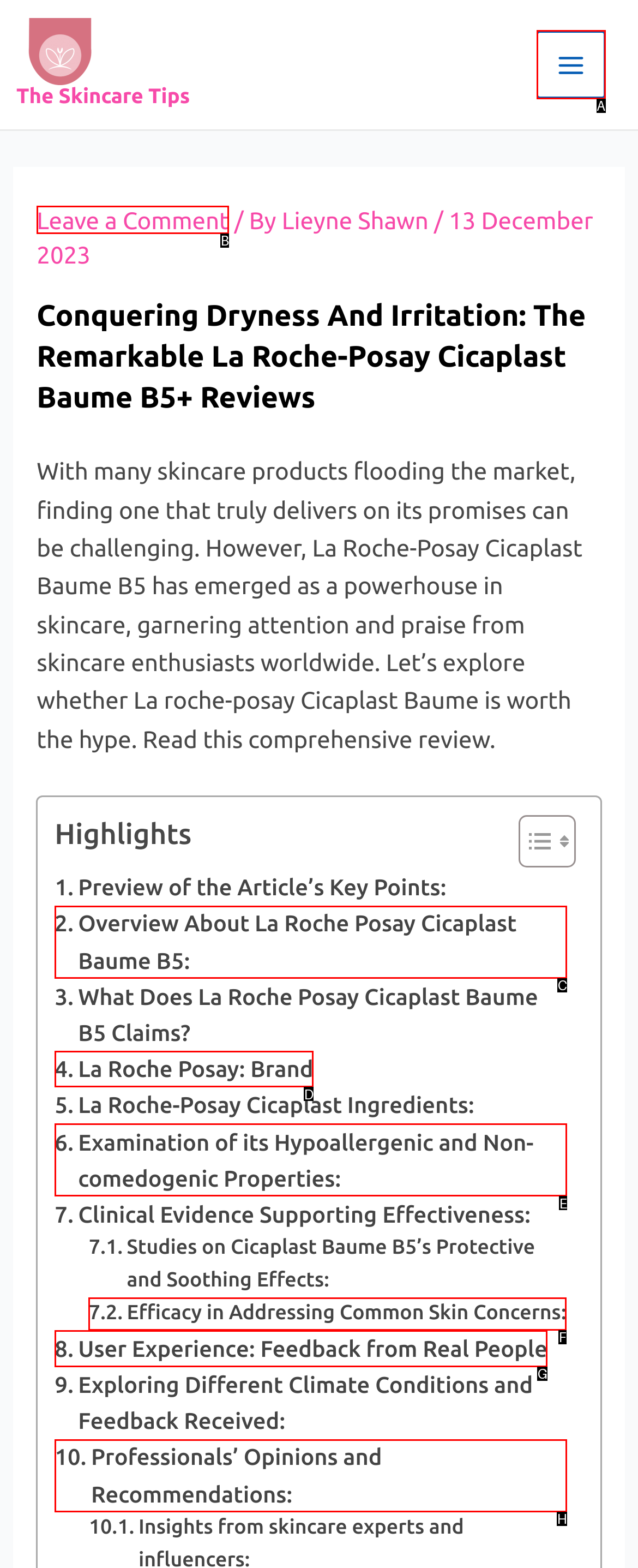Find the option that fits the given description: EXPLORER NEWS ROUNDUP
Answer with the letter representing the correct choice directly.

None